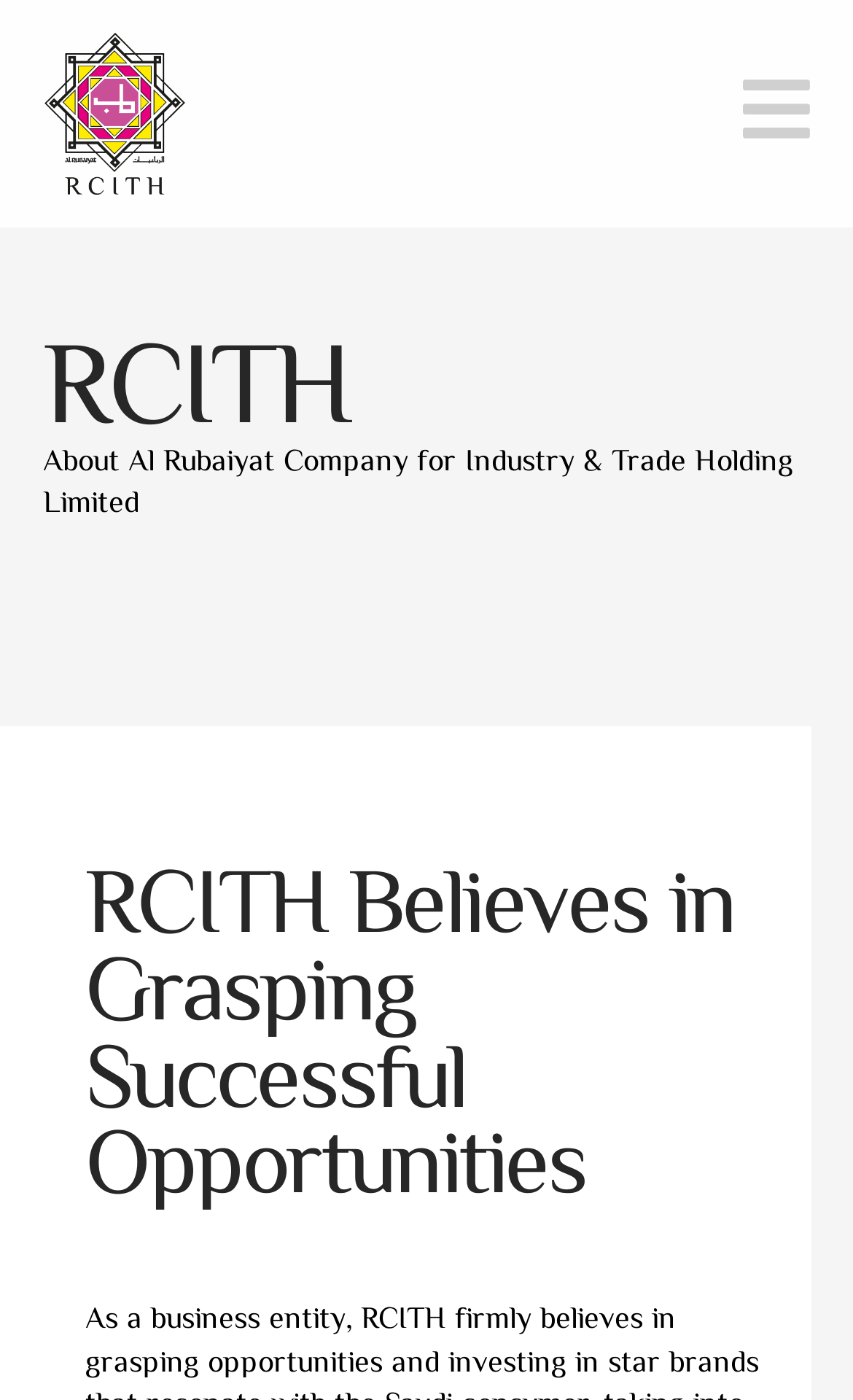Find and provide the bounding box coordinates for the UI element described here: "parent_node: Navigation". The coordinates should be given as four float numbers between 0 and 1: [left, top, right, bottom].

[0.05, 0.023, 0.217, 0.139]